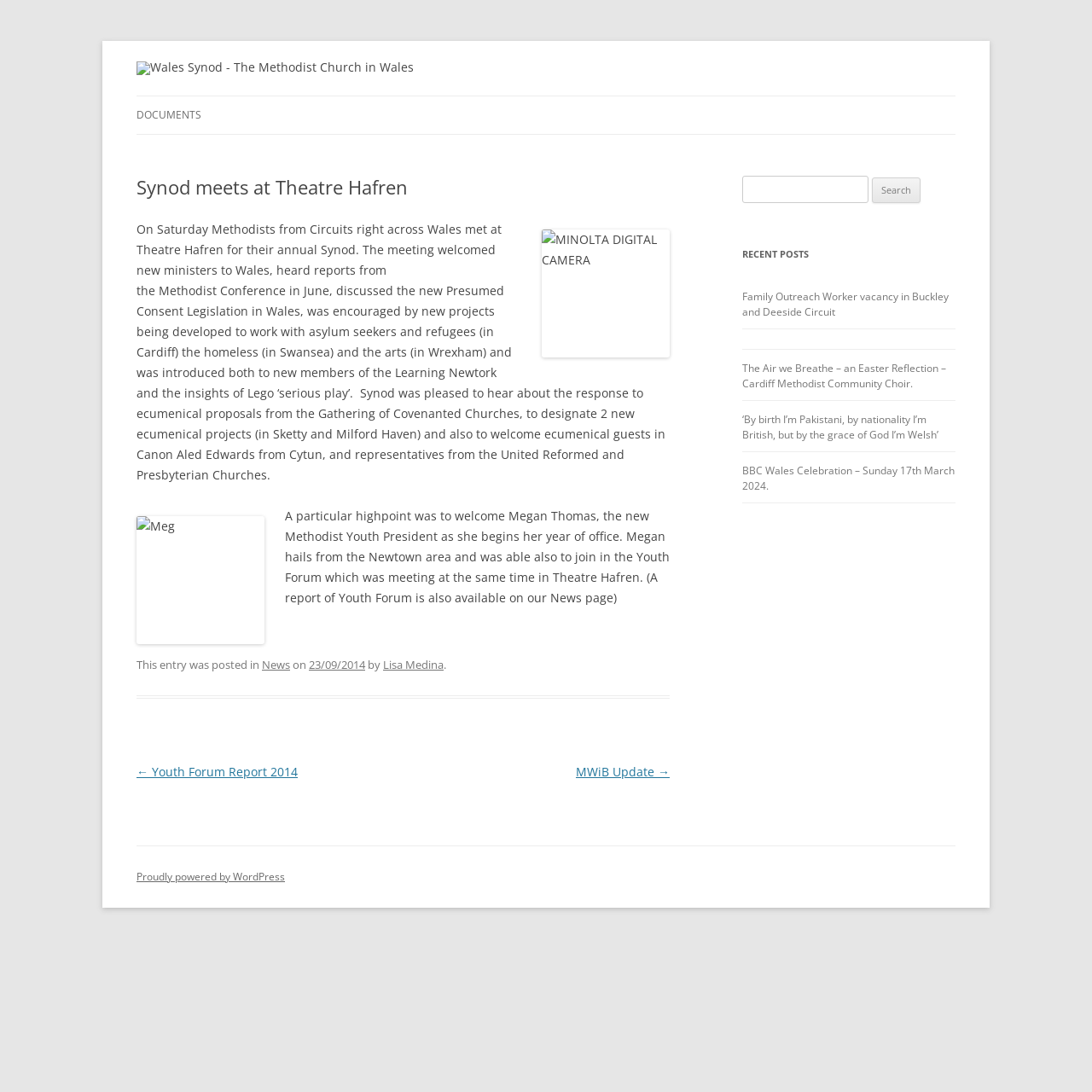Identify the bounding box coordinates of the specific part of the webpage to click to complete this instruction: "Click the 'DOCUMENTS' link".

[0.125, 0.088, 0.184, 0.123]